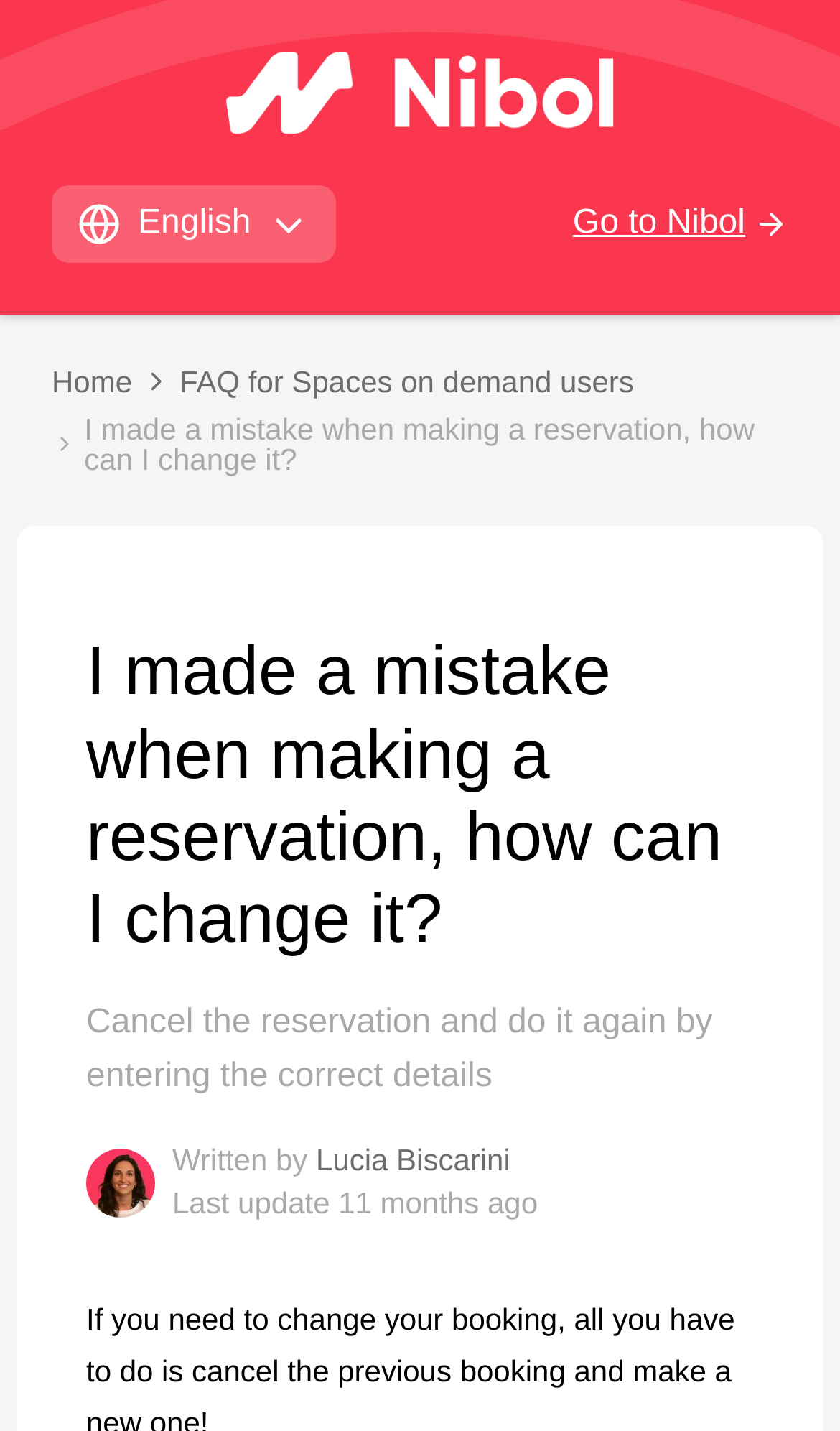Provide your answer in a single word or phrase: 
Who wrote the help article?

Lucia Biscarini